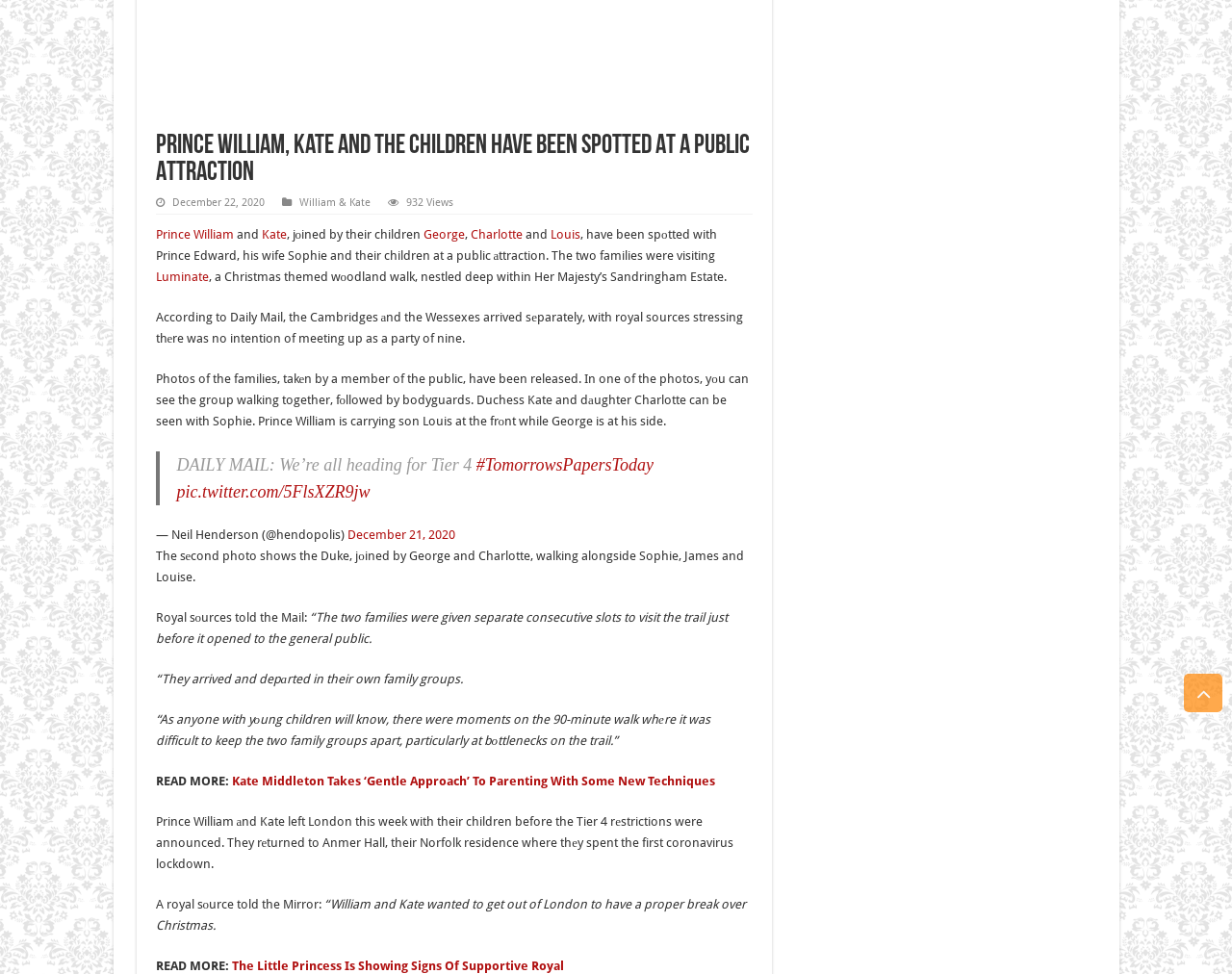Using the provided element description: "December 21, 2020", determine the bounding box coordinates of the corresponding UI element in the screenshot.

[0.282, 0.542, 0.369, 0.557]